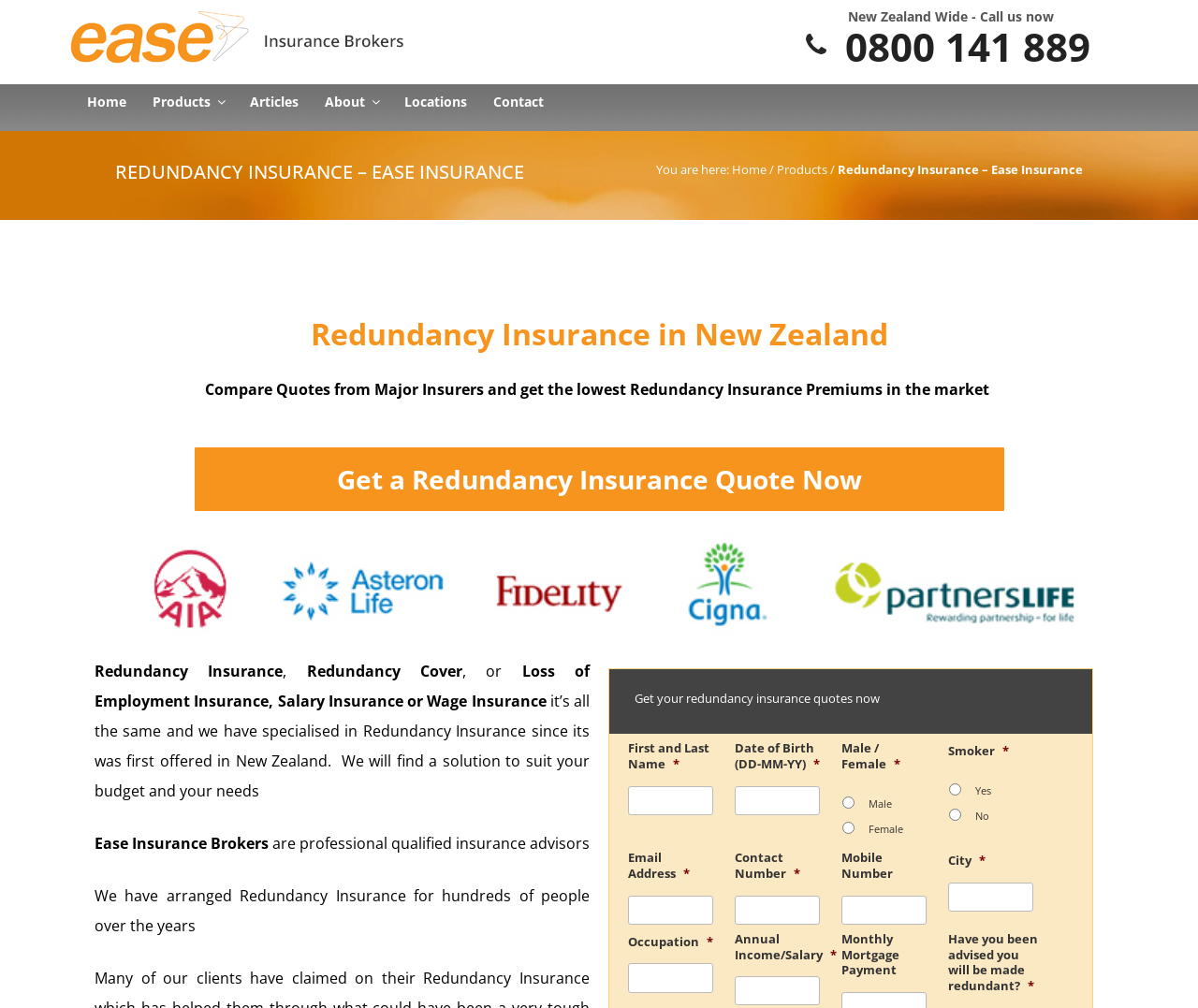Please locate the bounding box coordinates of the element that needs to be clicked to achieve the following instruction: "Enter your first and last name". The coordinates should be four float numbers between 0 and 1, i.e., [left, top, right, bottom].

[0.524, 0.78, 0.596, 0.809]